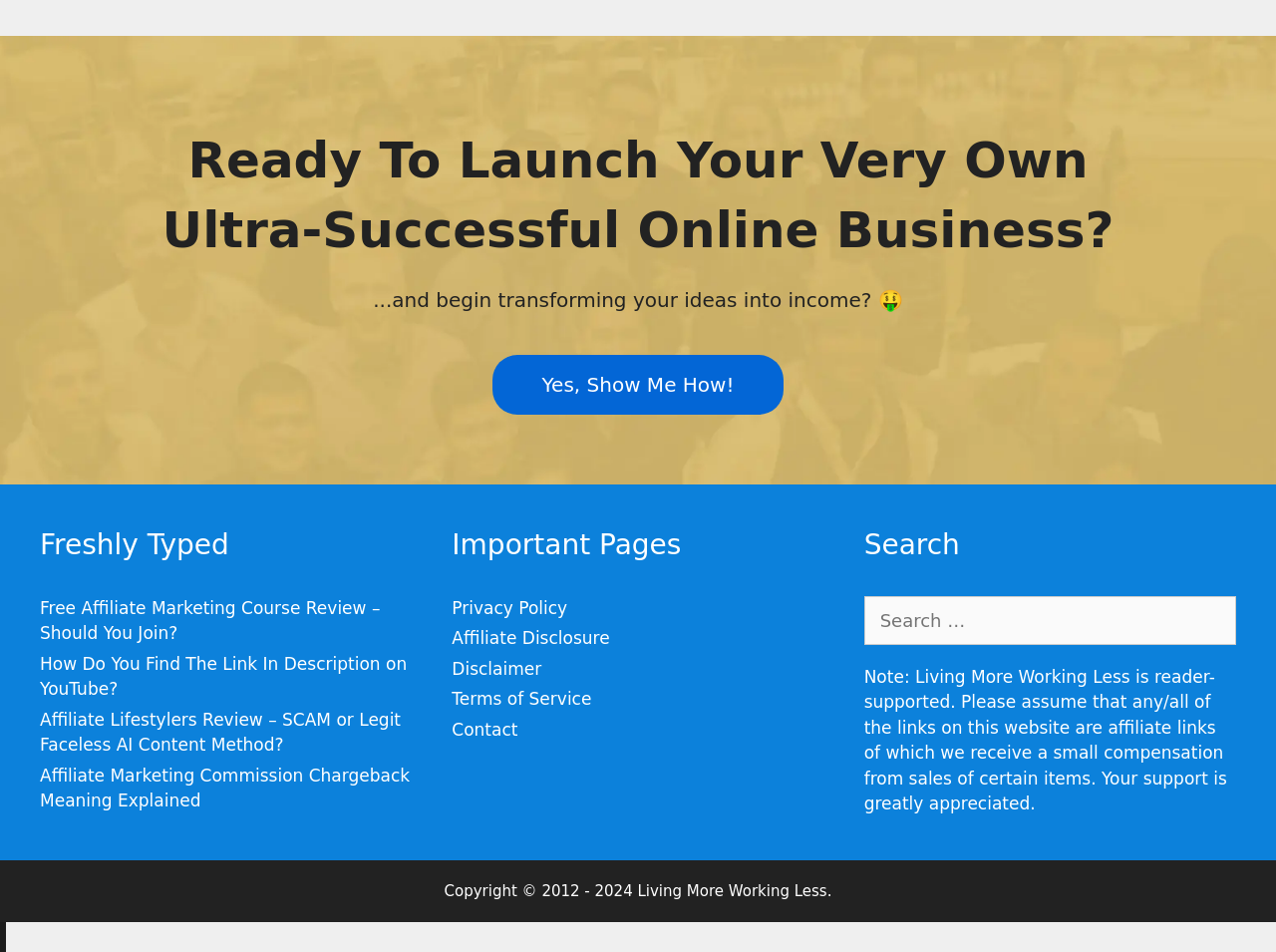Specify the bounding box coordinates of the region I need to click to perform the following instruction: "Search for a topic". The coordinates must be four float numbers in the range of 0 to 1, i.e., [left, top, right, bottom].

[0.677, 0.626, 0.969, 0.677]